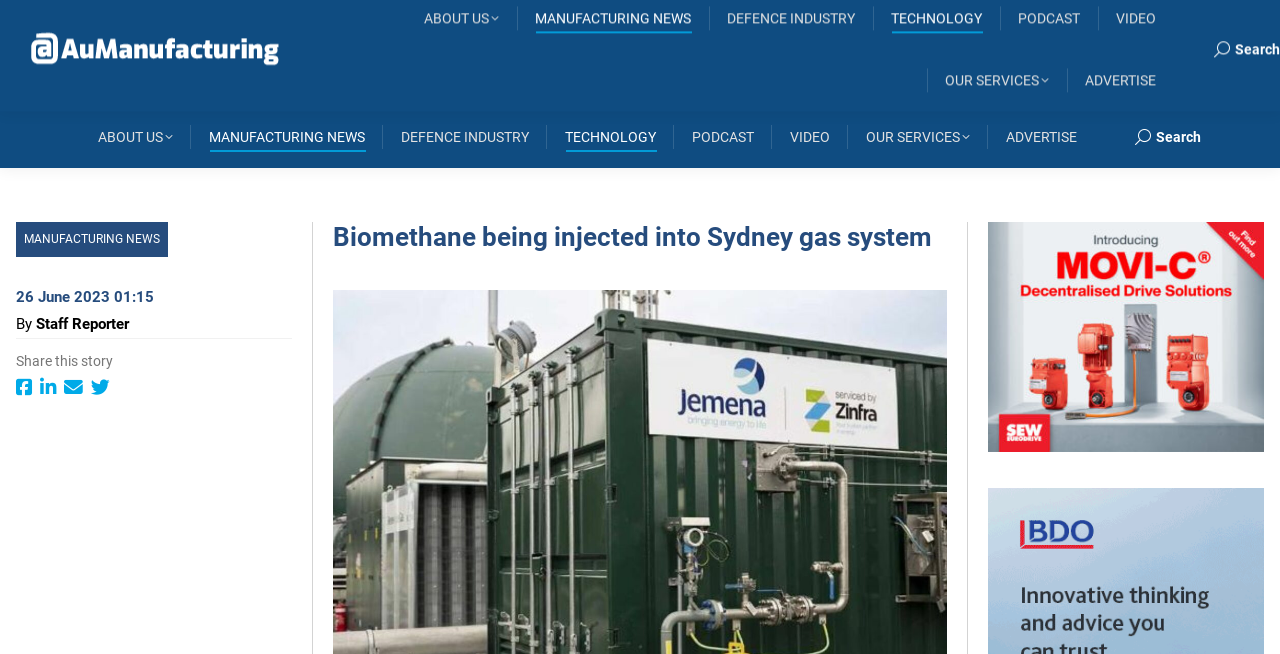Please find the bounding box coordinates of the element that you should click to achieve the following instruction: "Read Manufacturing News". The coordinates should be presented as four float numbers between 0 and 1: [left, top, right, bottom].

[0.16, 0.19, 0.288, 0.229]